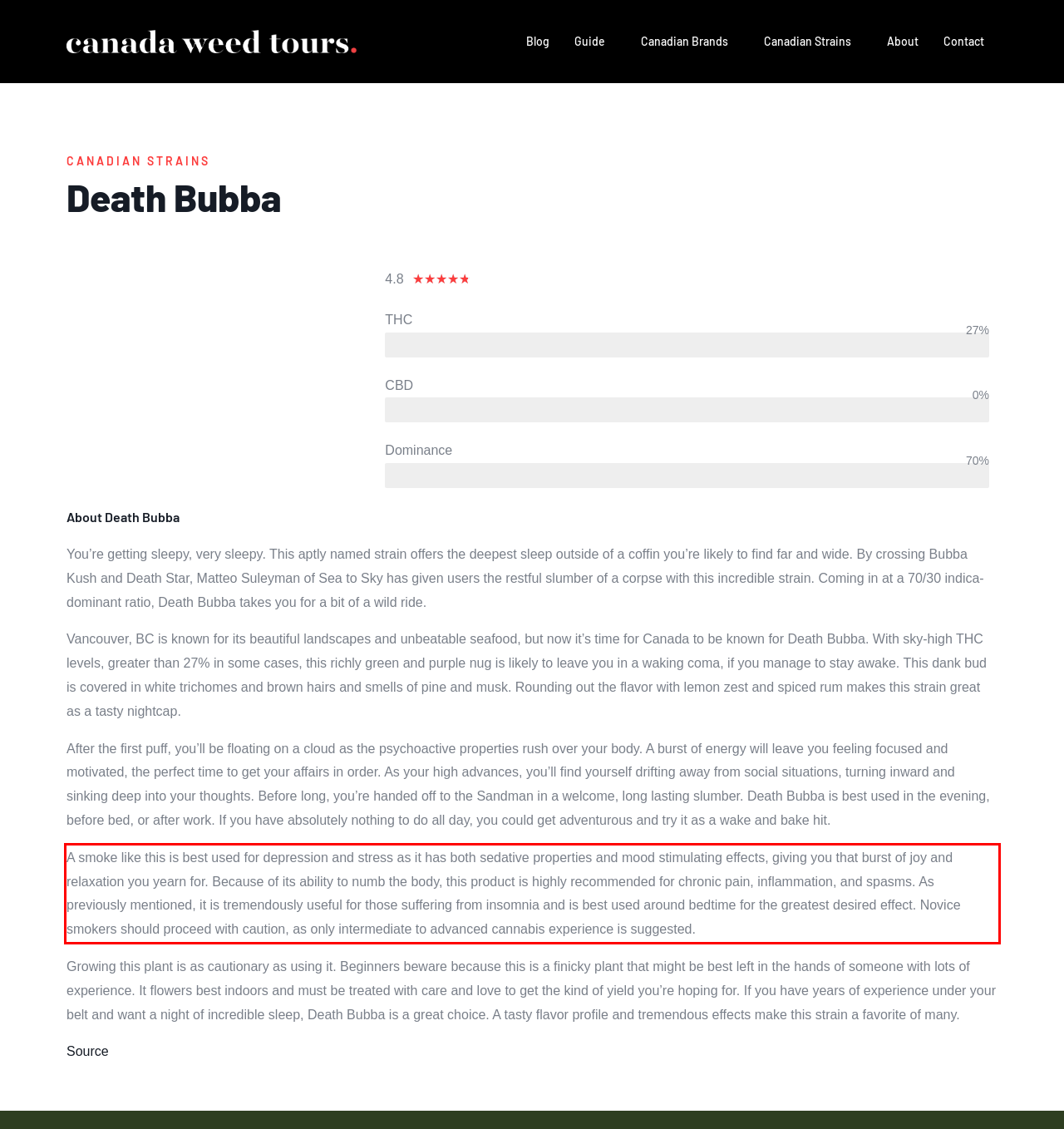You are given a webpage screenshot with a red bounding box around a UI element. Extract and generate the text inside this red bounding box.

A smoke like this is best used for depression and stress as it has both sedative properties and mood stimulating effects, giving you that burst of joy and relaxation you yearn for. Because of its ability to numb the body, this product is highly recommended for chronic pain, inflammation, and spasms. As previously mentioned, it is tremendously useful for those suffering from insomnia and is best used around bedtime for the greatest desired effect. Novice smokers should proceed with caution, as only intermediate to advanced cannabis experience is suggested.